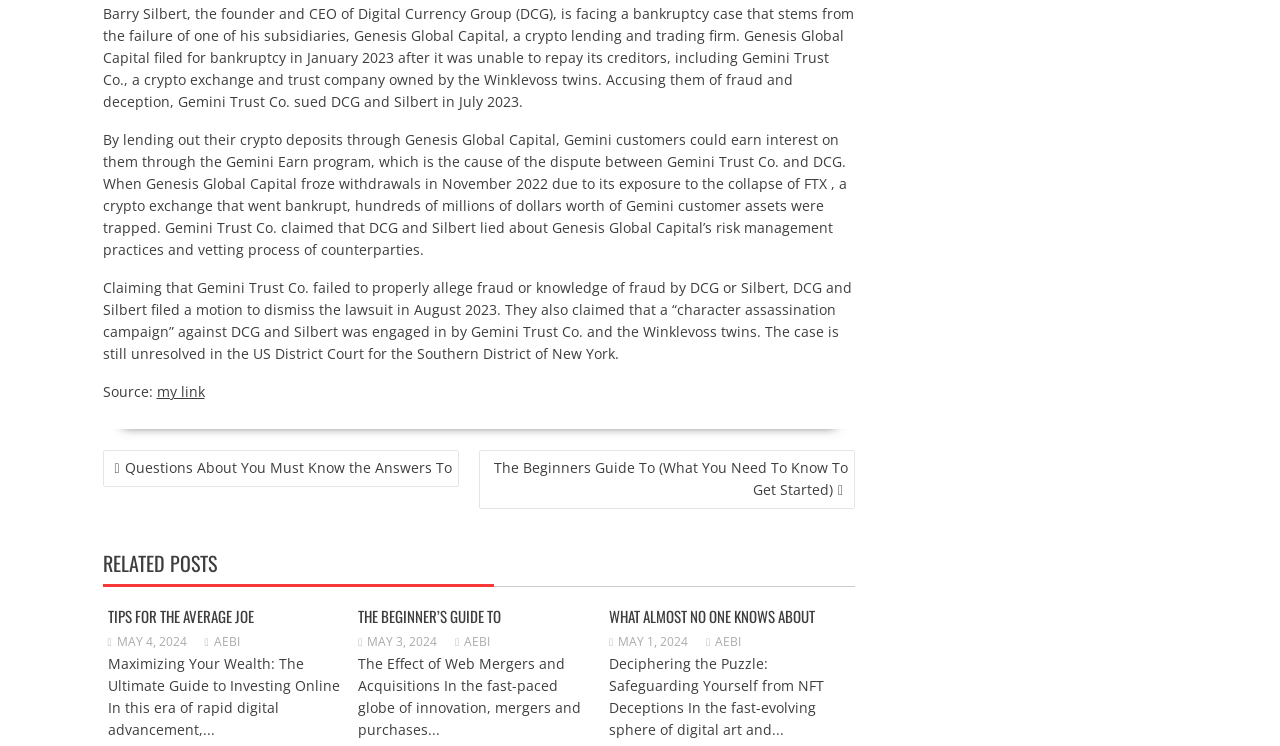Bounding box coordinates are specified in the format (top-left x, top-left y, bottom-right x, bottom-right y). All values are floating point numbers bounded between 0 and 1. Please provide the bounding box coordinate of the region this sentence describes: Tips for The Average Joe

[0.084, 0.811, 0.198, 0.841]